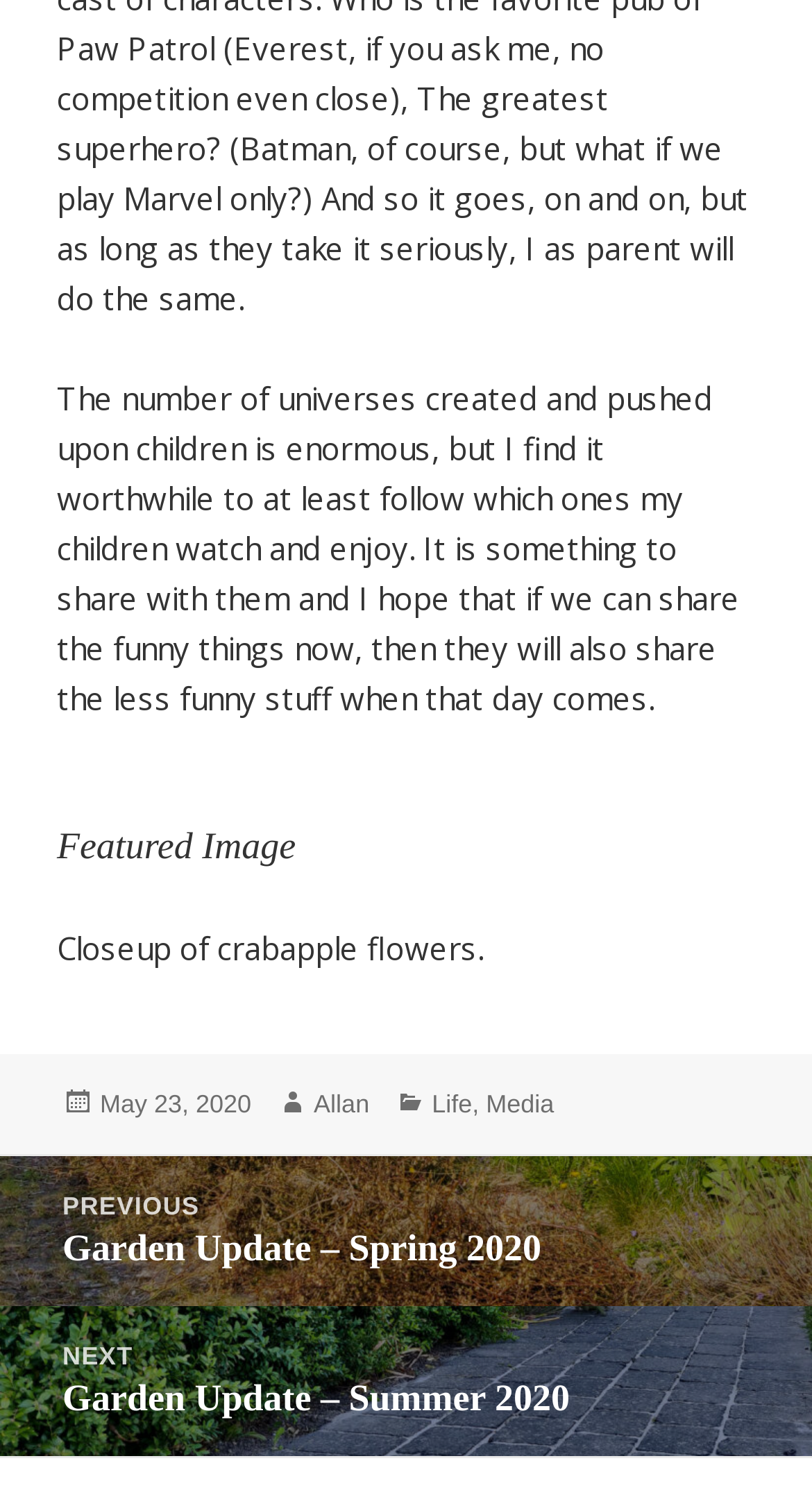Who is the author of the post?
Utilize the information in the image to give a detailed answer to the question.

I found the author's name by looking at the footer section of the webpage, where it says 'Author' followed by the name 'Allan'.